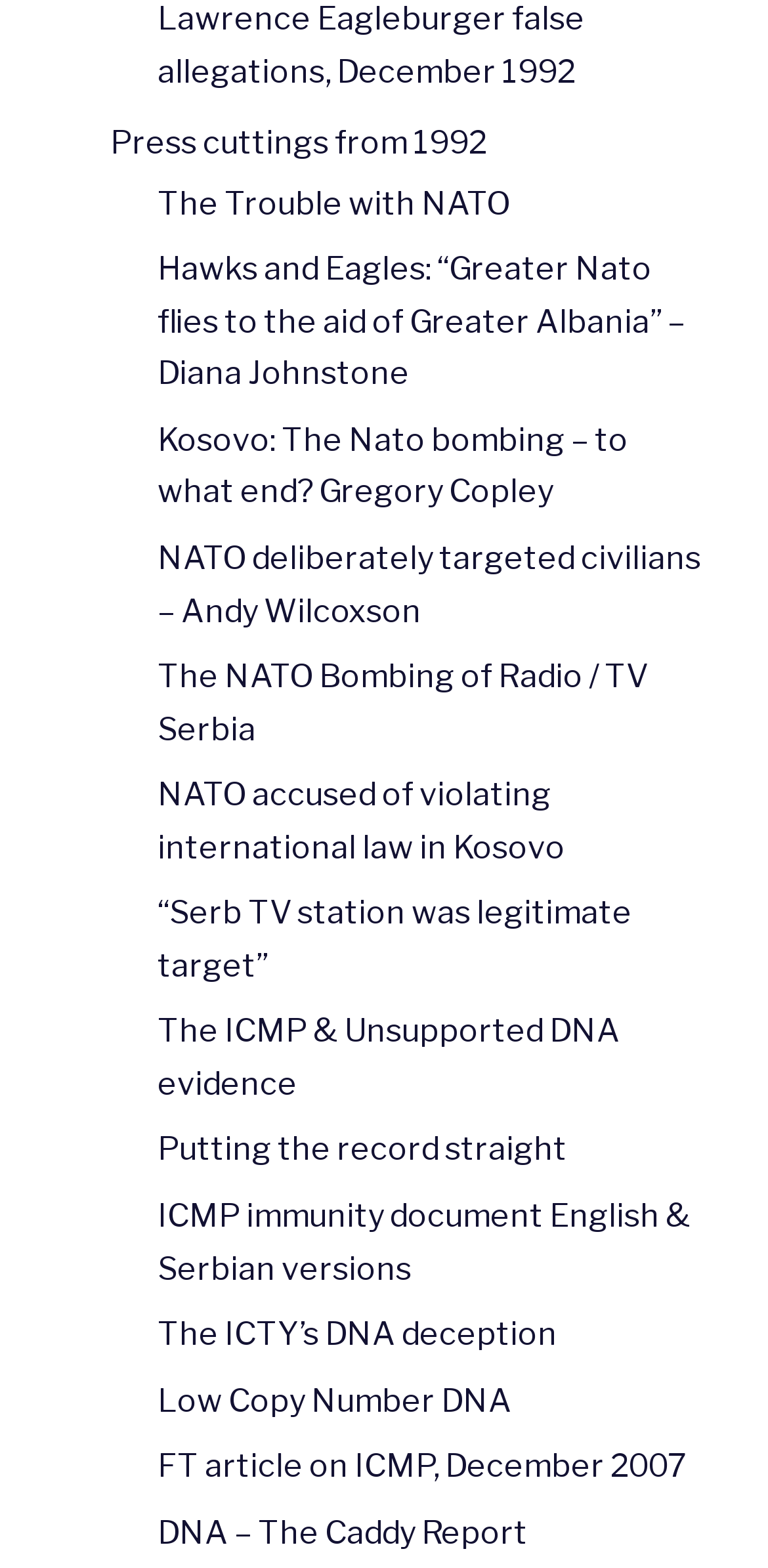Can you give a comprehensive explanation to the question given the content of the image?
What is the topic of the webpage?

Based on the links provided on the webpage, it appears that the topic of the webpage is related to NATO's involvement in Kosovo, including bombing campaigns, allegations of violating international law, and DNA evidence.